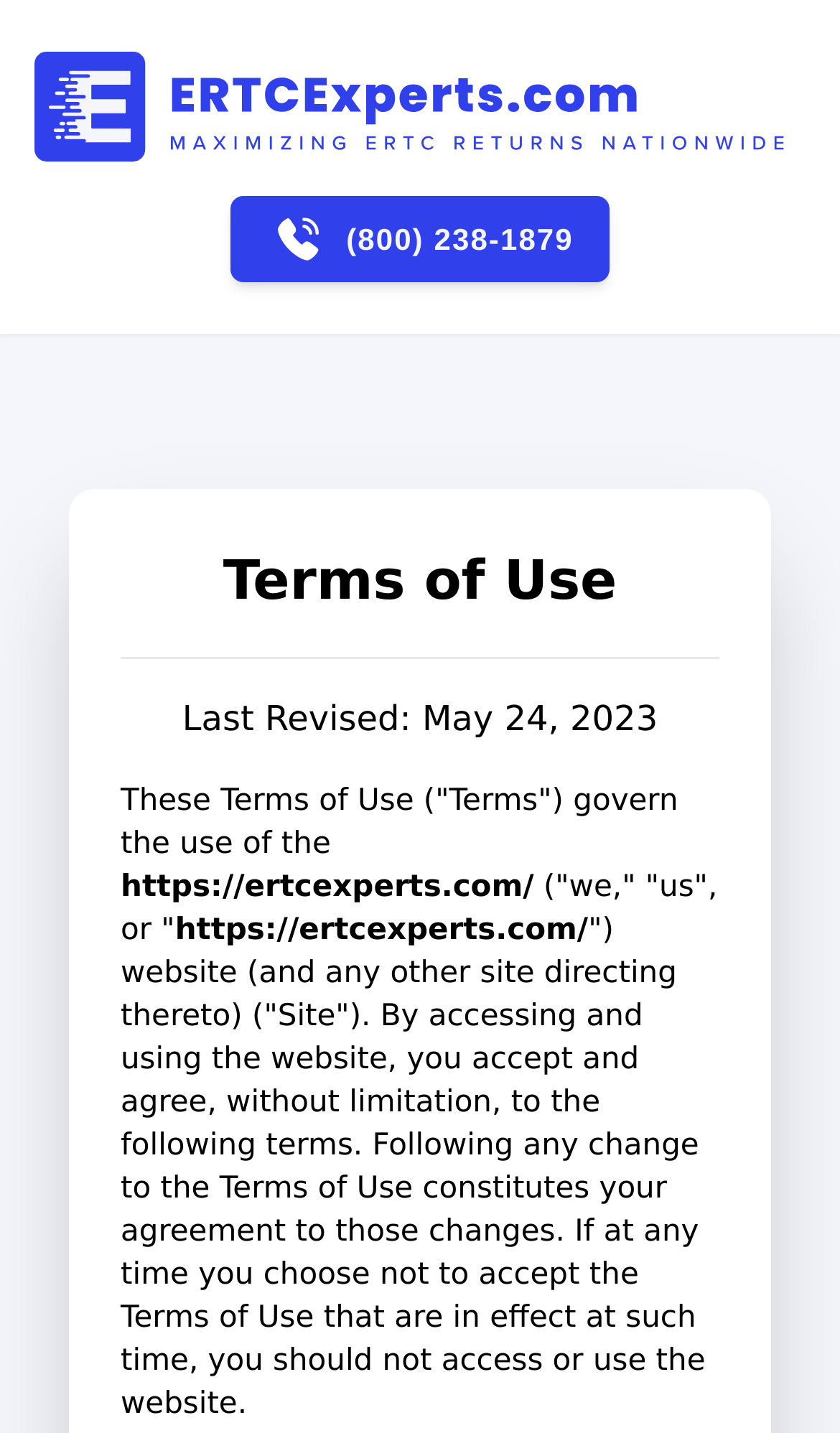Find the bounding box coordinates for the HTML element specified by: "(800) 238-1879".

[0.274, 0.137, 0.726, 0.198]